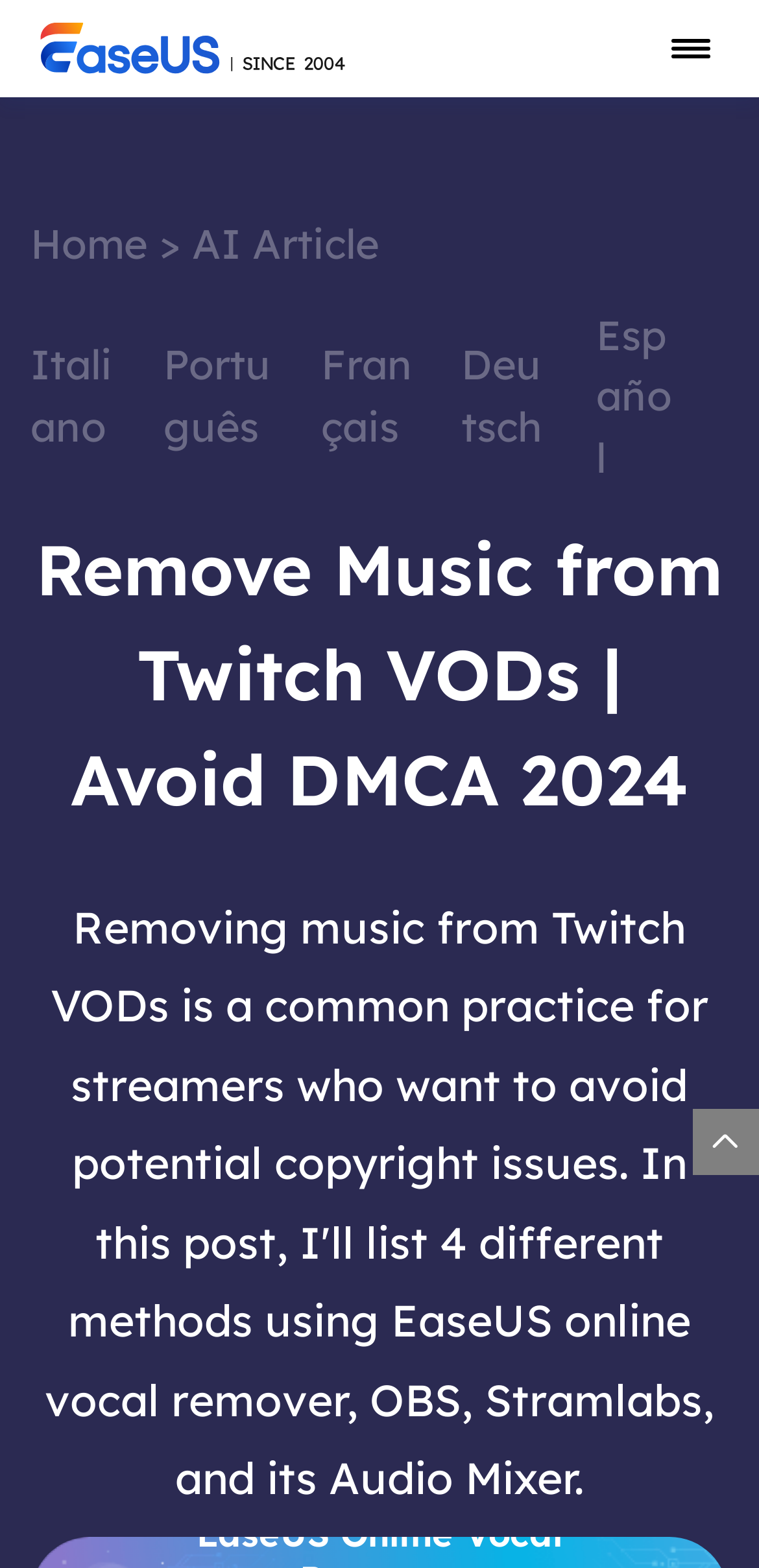Could you specify the bounding box coordinates for the clickable section to complete the following instruction: "search in the textbox"?

[0.0, 0.822, 0.526, 0.851]